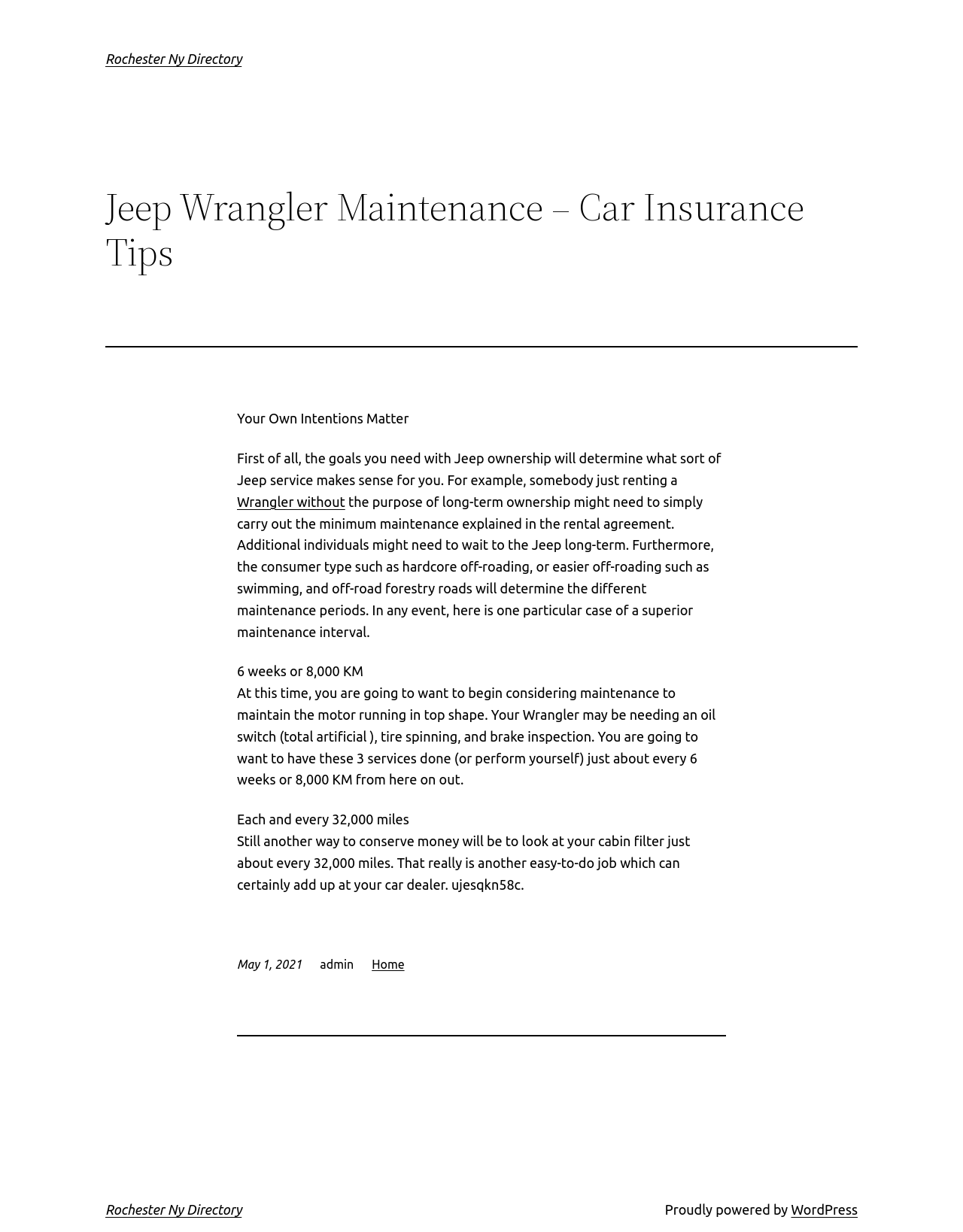What platform powers the webpage?
Answer the question in a detailed and comprehensive manner.

The webpage footer contains a message stating 'Proudly powered by WordPress', indicating that the webpage is built using the WordPress platform.